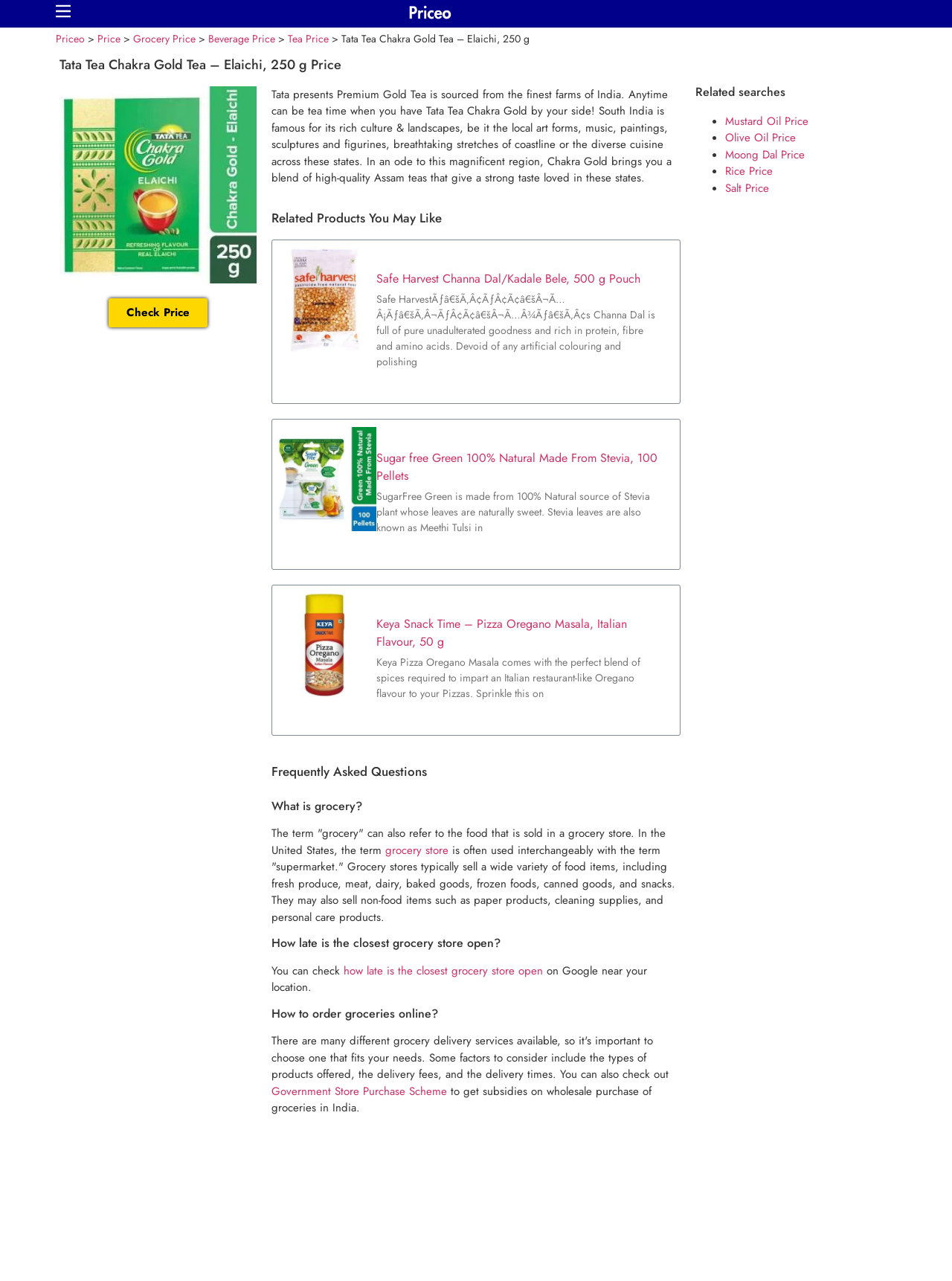What is the source of Tata Tea Chakra Gold?
From the details in the image, provide a complete and detailed answer to the question.

The source of Tata Tea Chakra Gold can be found in the static text element with the text 'Tata presents Premium Gold Tea is sourced from the finest farms of India...'.